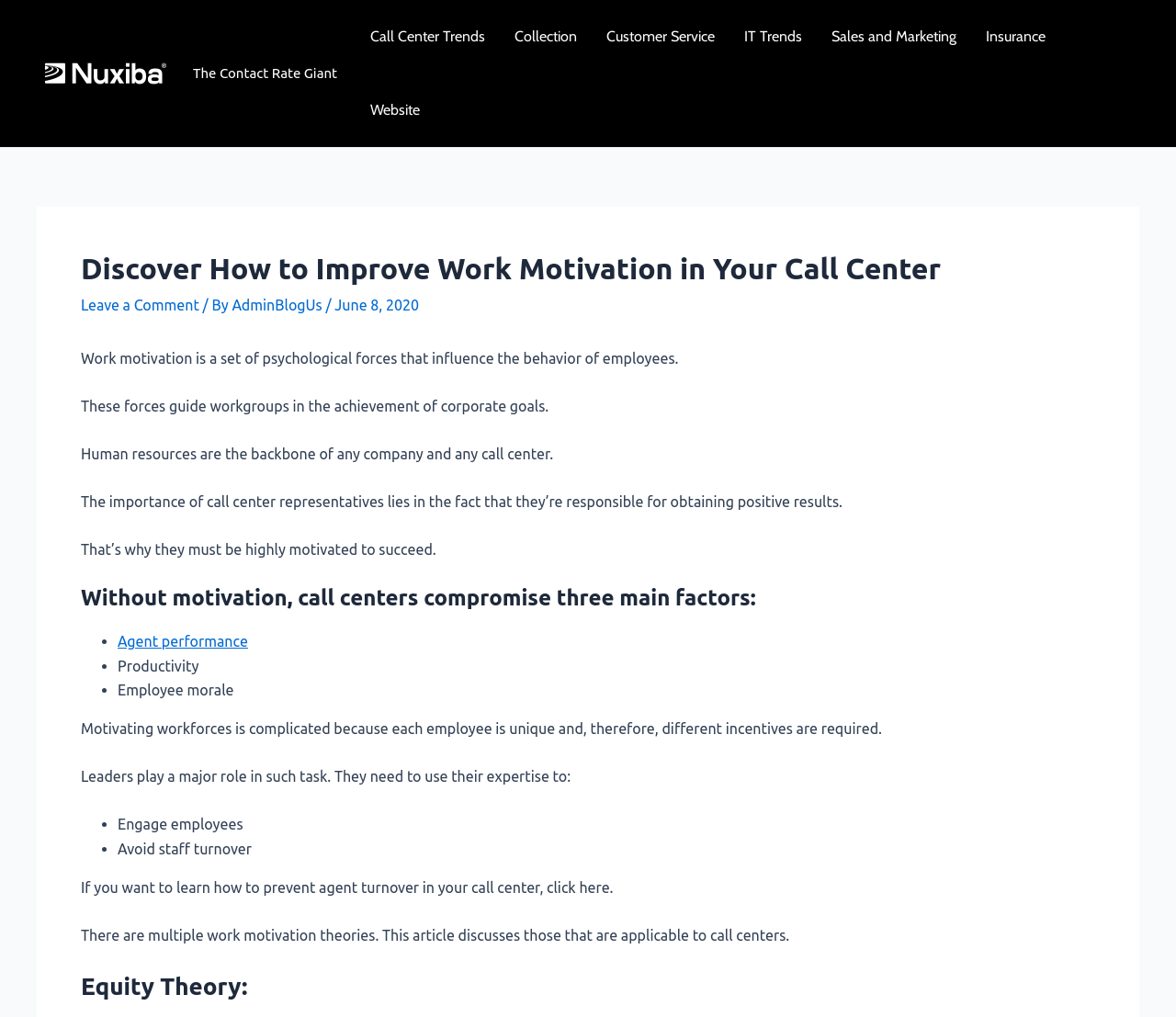Please give a concise answer to this question using a single word or phrase: 
What is the name of the blog?

Nuxiba Blog US